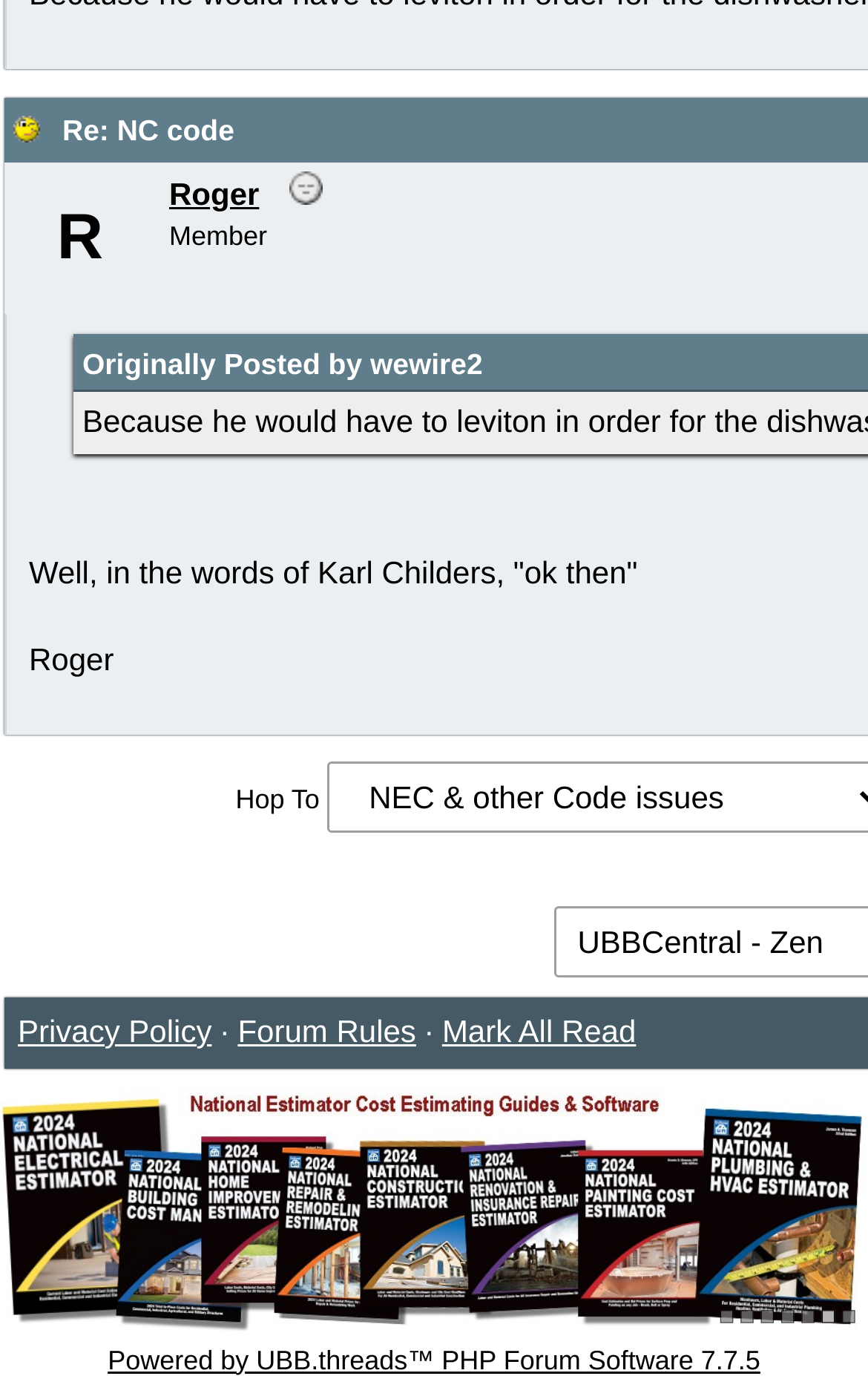Give a concise answer using only one word or phrase for this question:
What is the text above the 'Hop To' button?

Roger